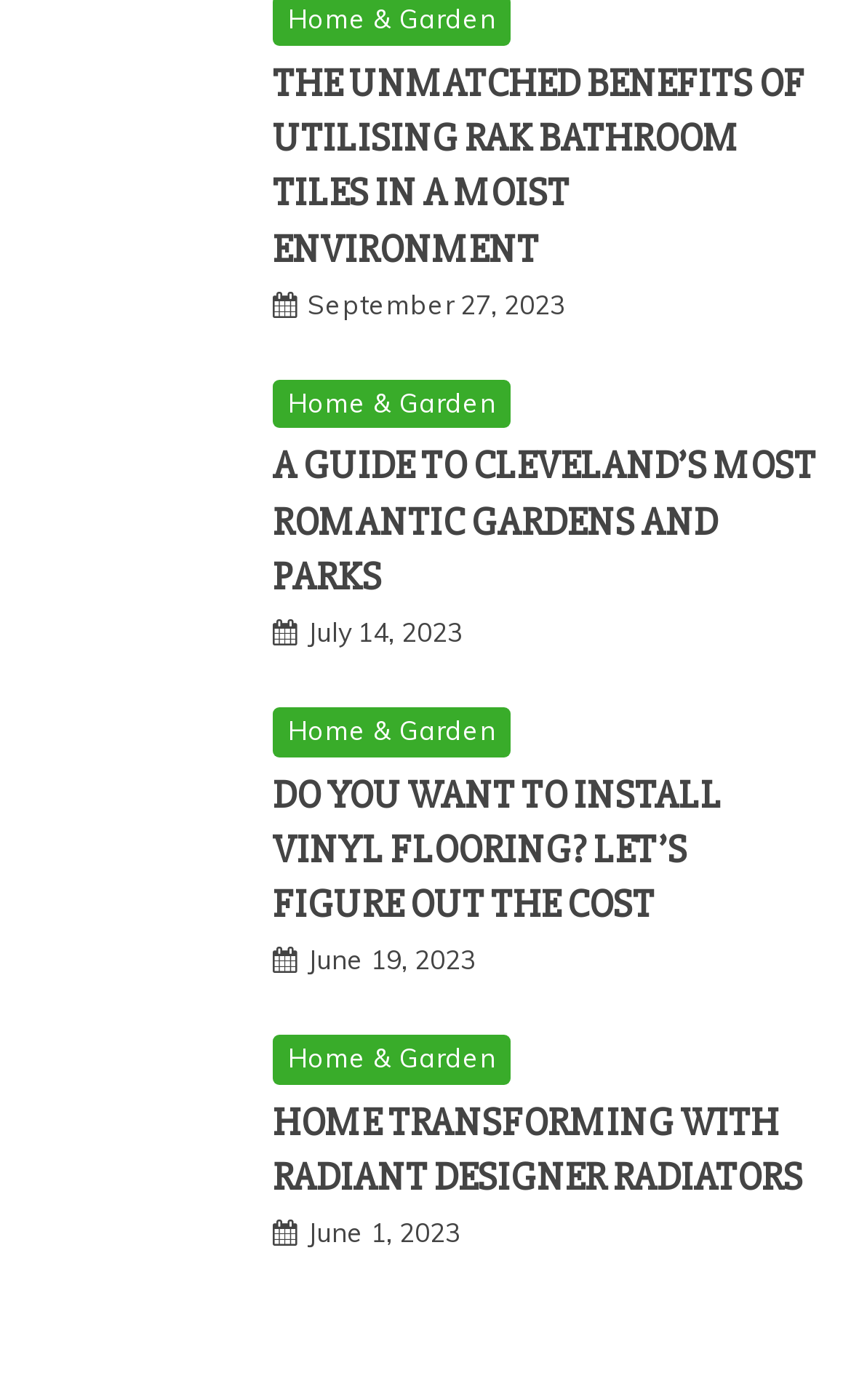Please determine the bounding box coordinates of the section I need to click to accomplish this instruction: "View the guide to Cleveland's romantic gardens and parks".

[0.038, 0.271, 0.295, 0.427]